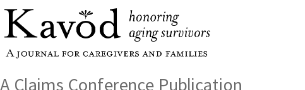Capture every detail in the image and describe it fully.

The image features the title of the publication "Kavod," elegantly styled with a floral graphic, alongside the subtitle "honoring aging survivors." Below this is the descriptor "A journal for caregivers and families," indicating the publication's focus on providing support and resources for those caring for aging survivors. The text identifies "Kavod" as a "Claims Conference Publication," emphasizing its affiliation with a notable organization dedicated to Holocaust survivors and their families. The overall design combines a modern aesthetic with a compassionate message, highlighting the journal's mission.